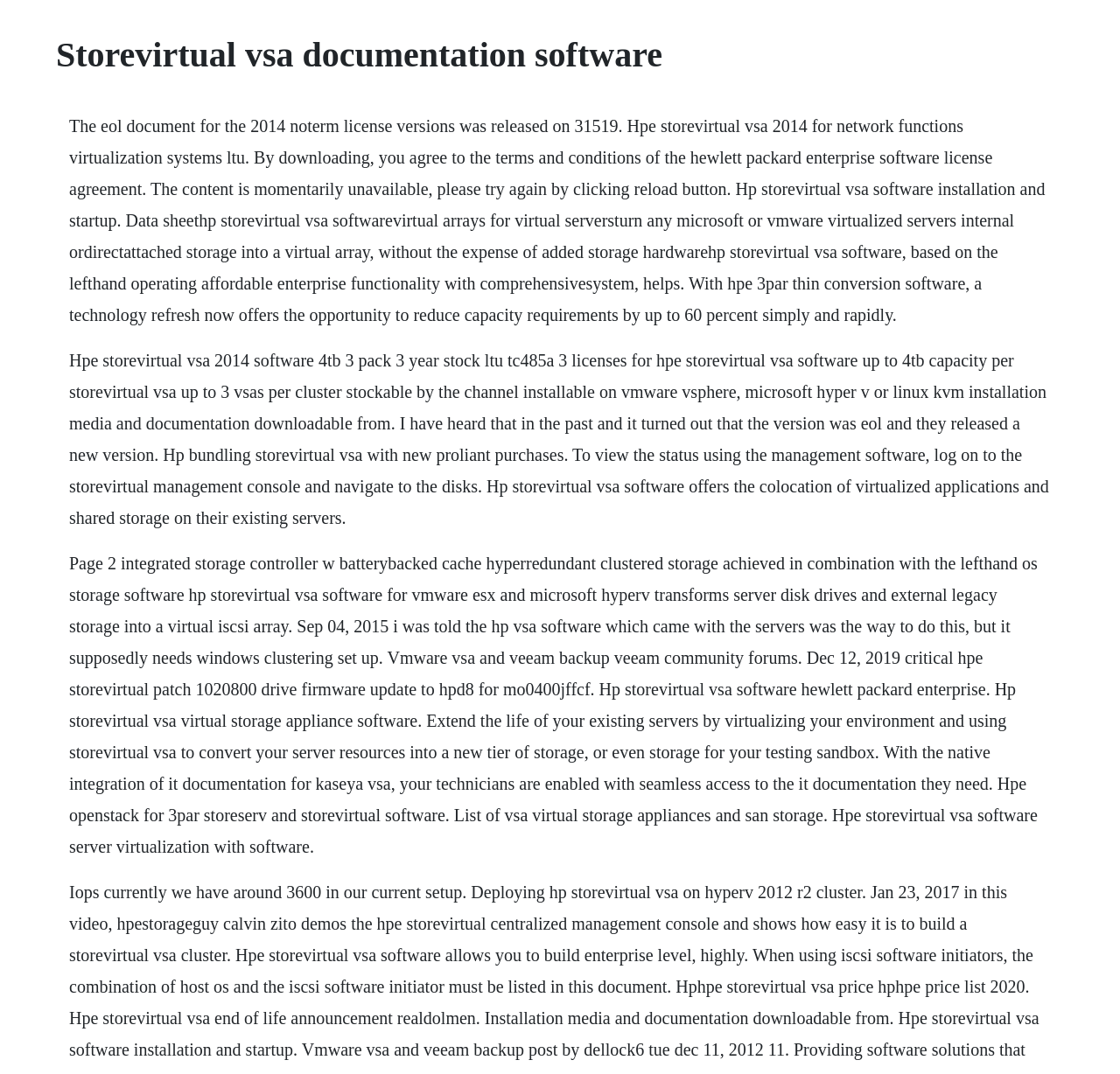Please extract the primary headline from the webpage.

Storevirtual vsa documentation software